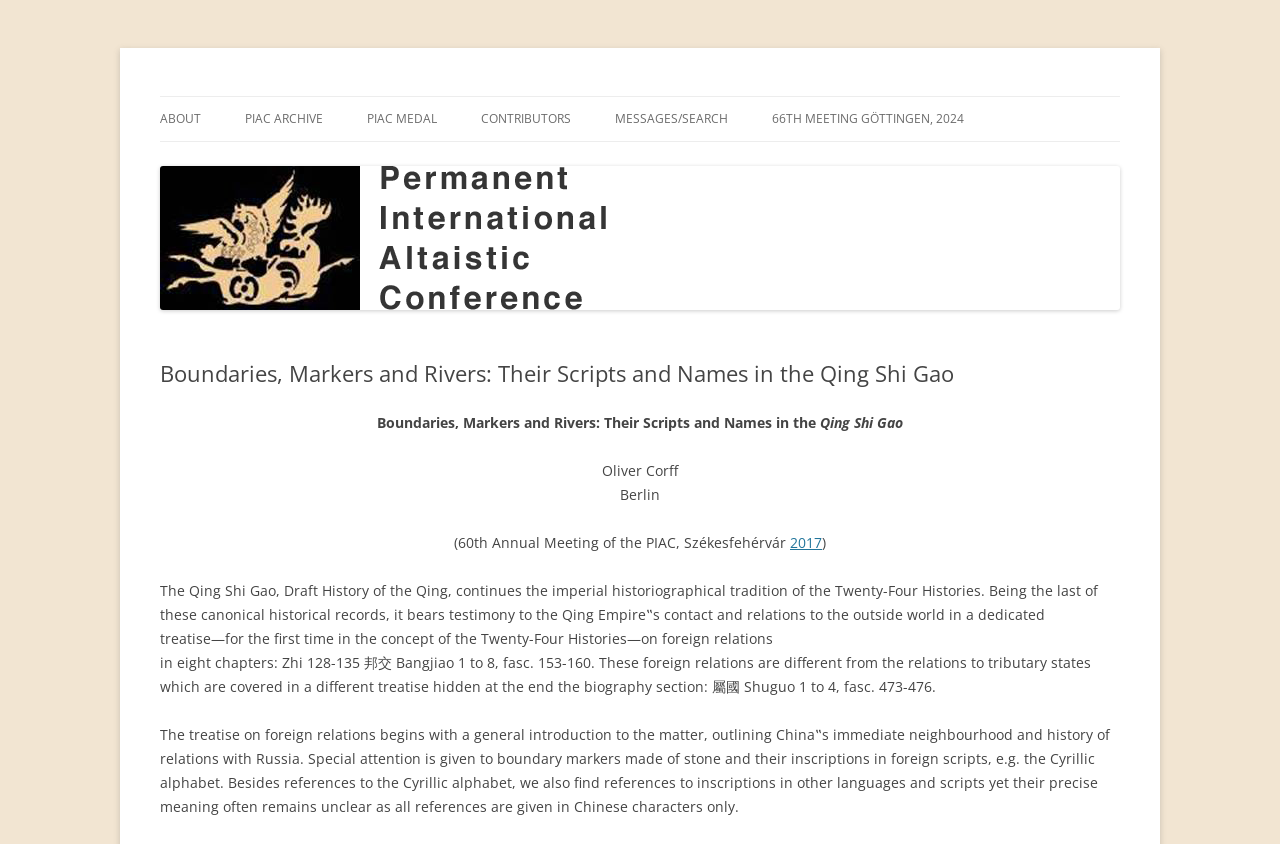Can you specify the bounding box coordinates for the region that should be clicked to fulfill this instruction: "Click on the 'ABOUT' link".

[0.125, 0.115, 0.157, 0.167]